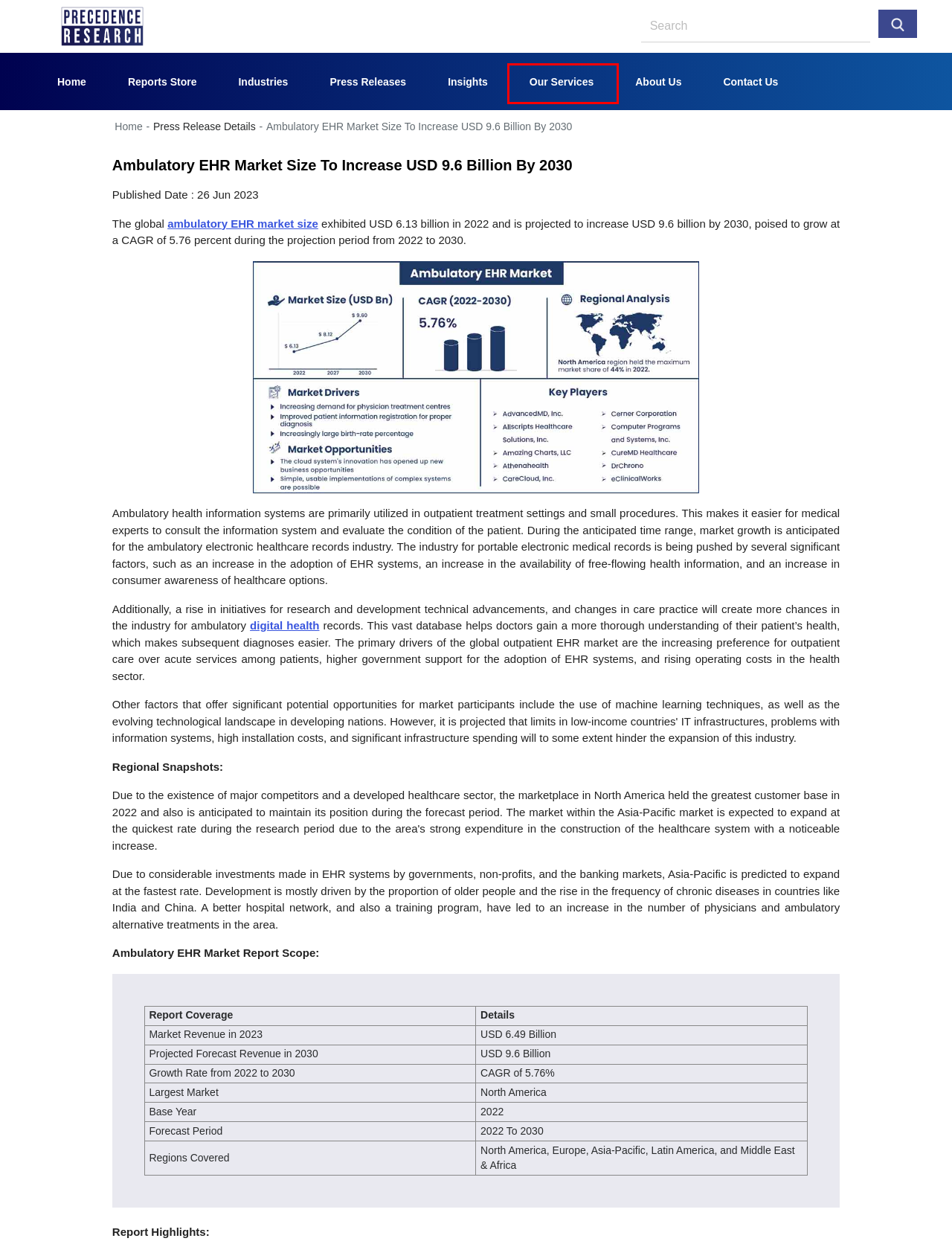Assess the screenshot of a webpage with a red bounding box and determine which webpage description most accurately matches the new page after clicking the element within the red box. Here are the options:
A. Press Releases - Precedence Research
B. About Us - Precedence Research
C. Market Research Reports
D. Insights - Precedence Research
E. Industries - Precedence Research
F. Our Services - Precedence Research
G. Precedence Research - Market Research Reports and Consulting Firm
H. Contact Us - Precedence Research

F